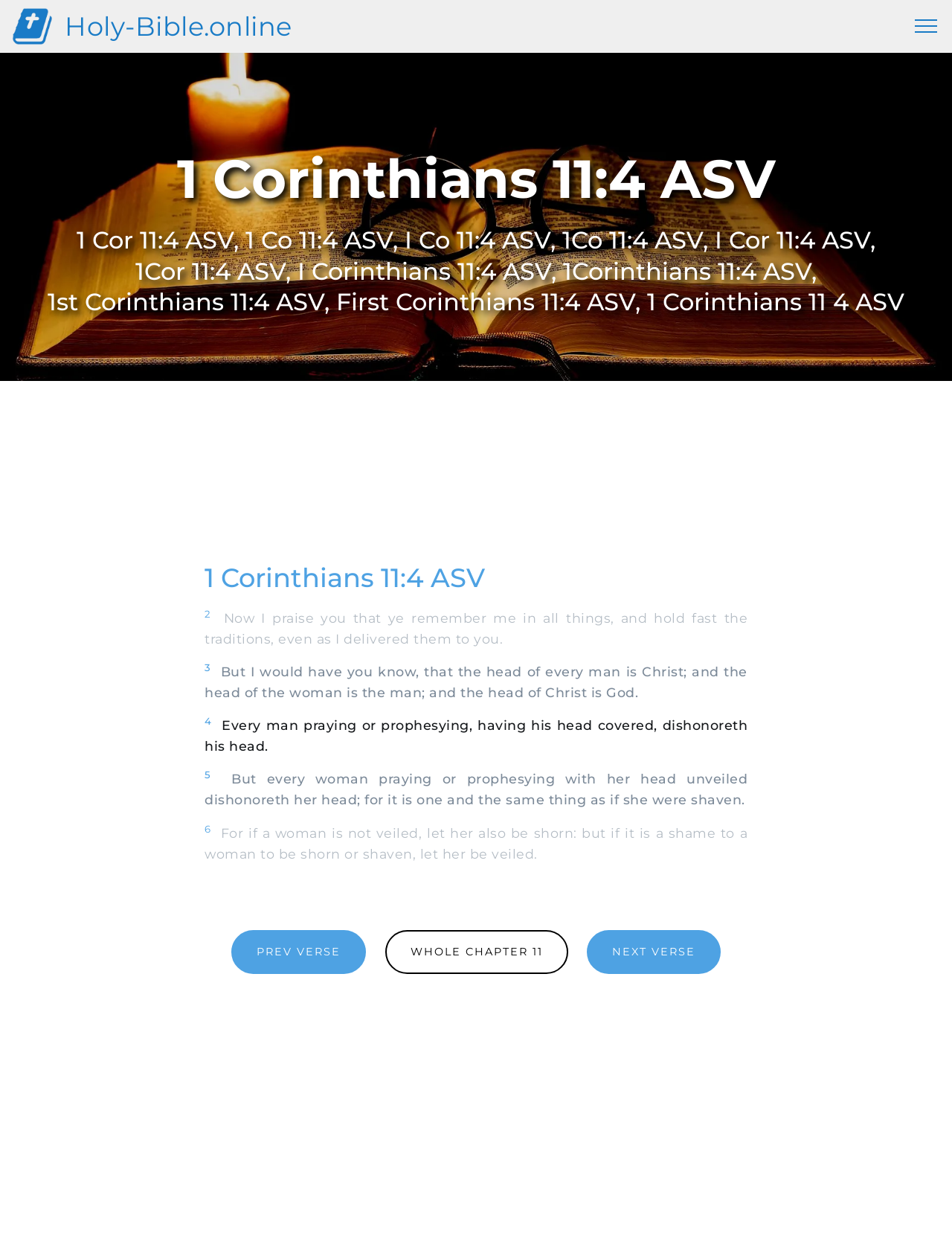Could you provide the bounding box coordinates for the portion of the screen to click to complete this instruction: "go to NEXT VERSE"?

[0.616, 0.742, 0.757, 0.777]